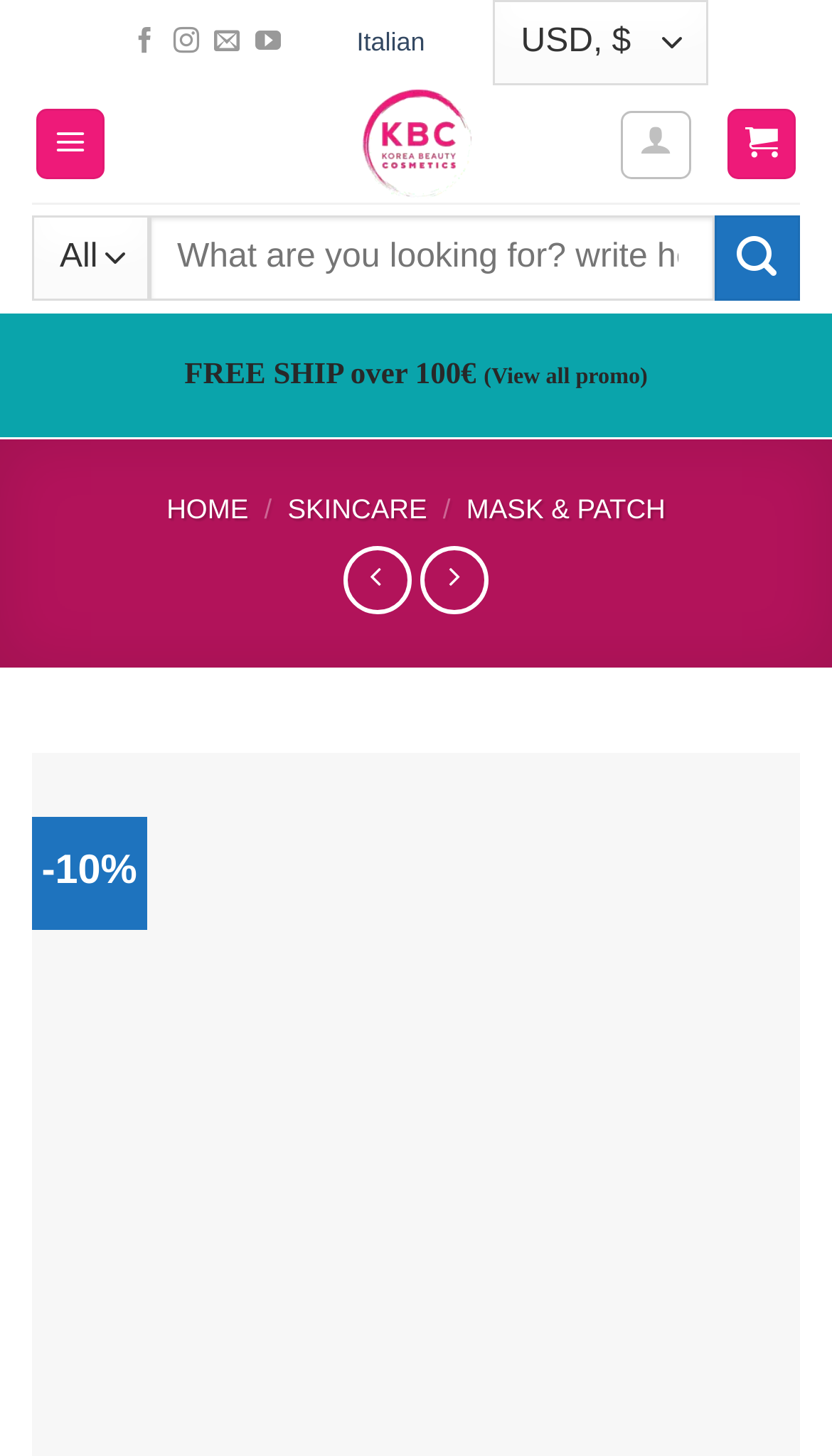Locate the bounding box coordinates of the UI element described by: "title="My account"". The bounding box coordinates should consist of four float numbers between 0 and 1, i.e., [left, top, right, bottom].

[0.746, 0.076, 0.83, 0.122]